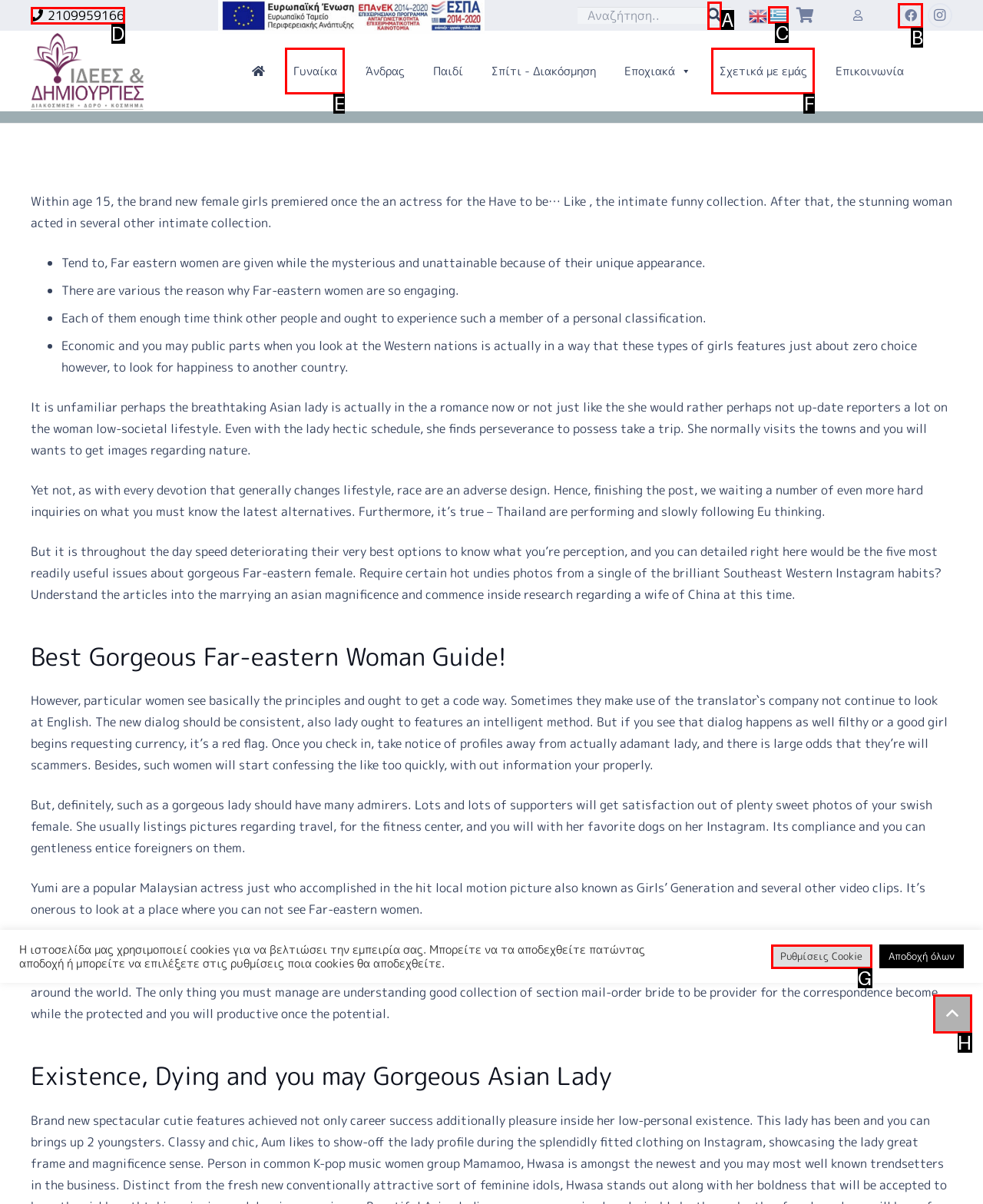Select the letter from the given choices that aligns best with the description: aria-label="Facebook" title="Facebook". Reply with the specific letter only.

B